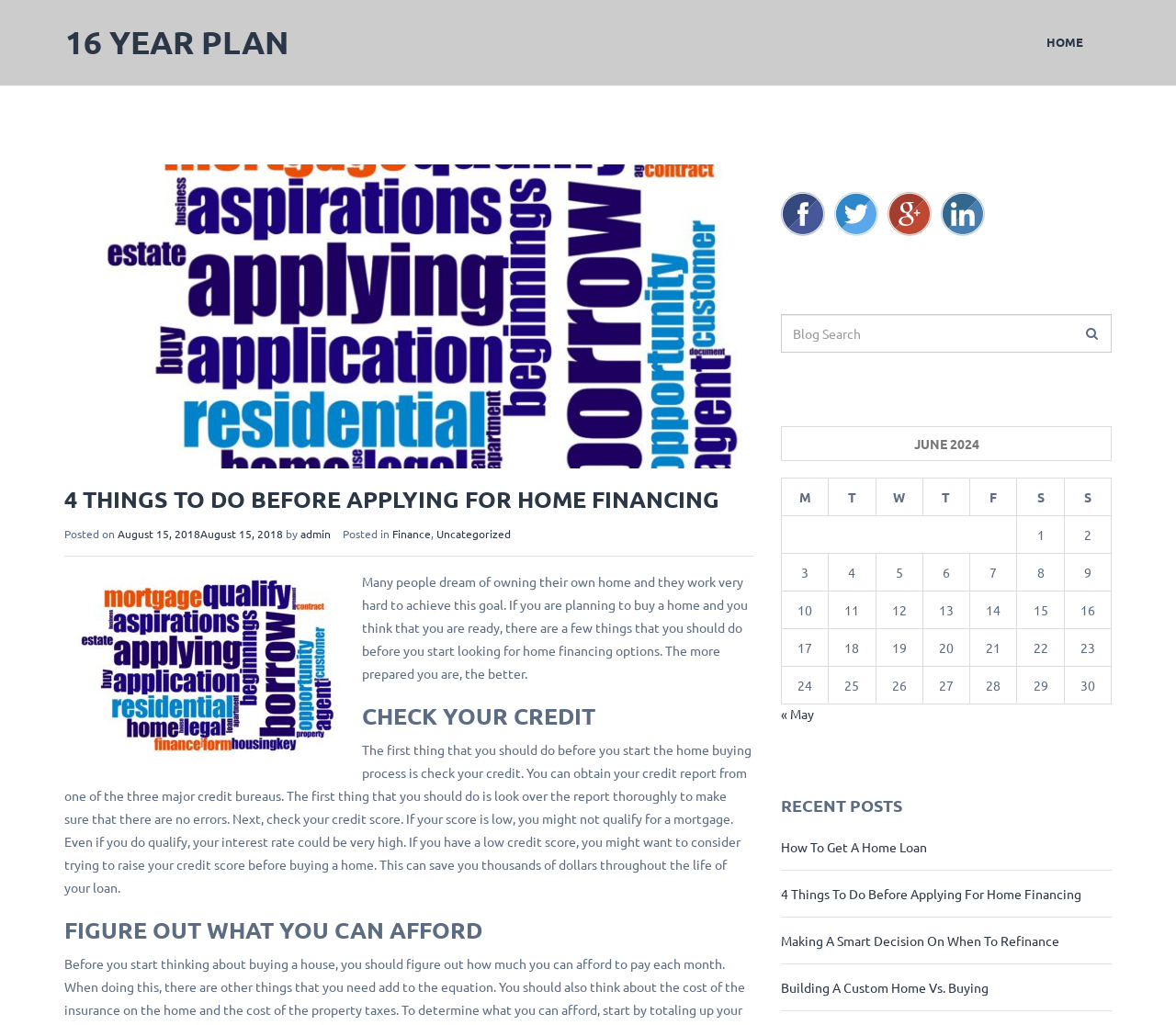What is the topic of the article?
Please provide an in-depth and detailed response to the question.

The topic of the article can be determined by reading the heading '4 THINGS TO DO BEFORE APPLYING FOR HOME FINANCING' and the content of the article, which discusses the preparation needed before applying for home financing.